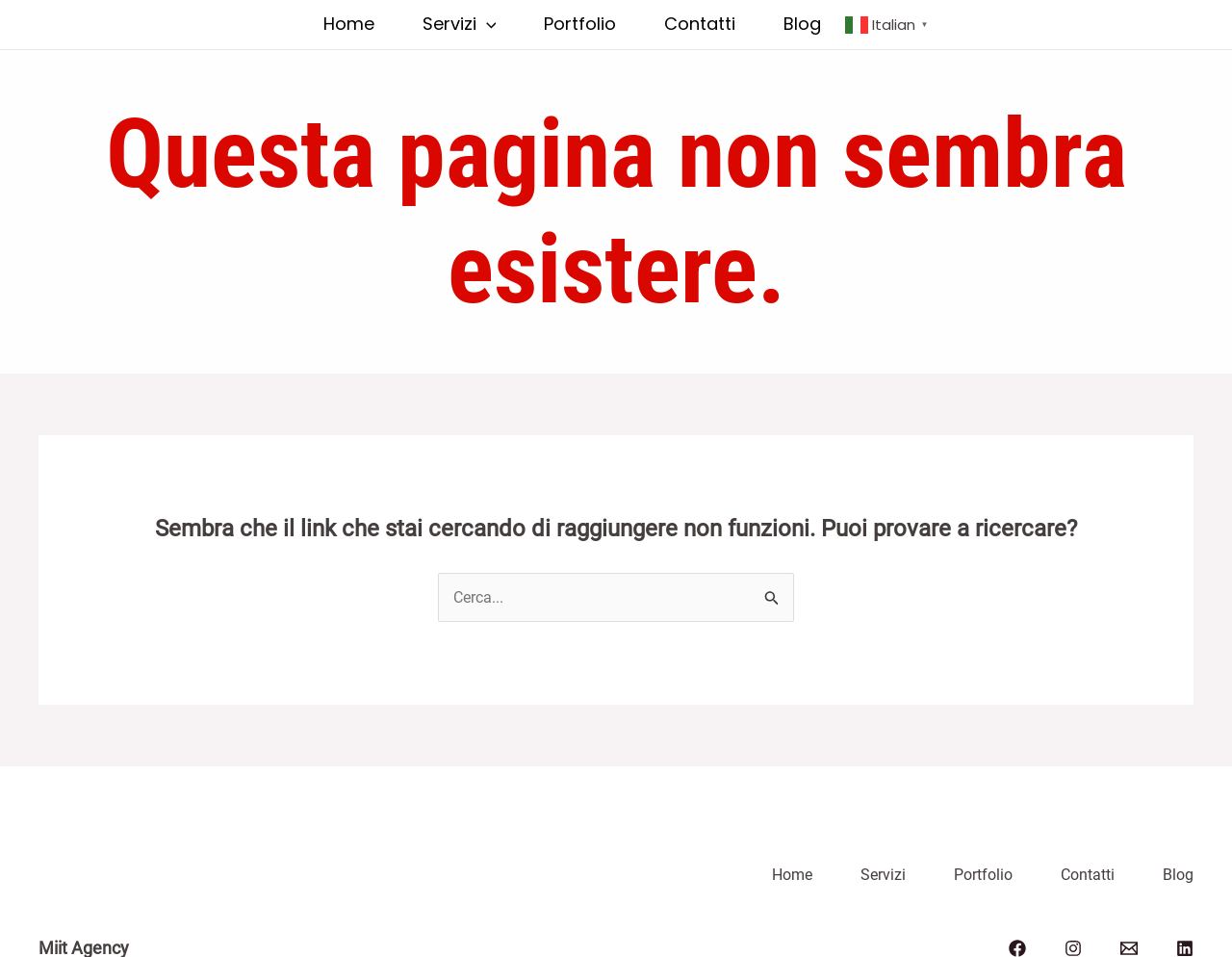Give the bounding box coordinates for the element described as: "isclai".

None